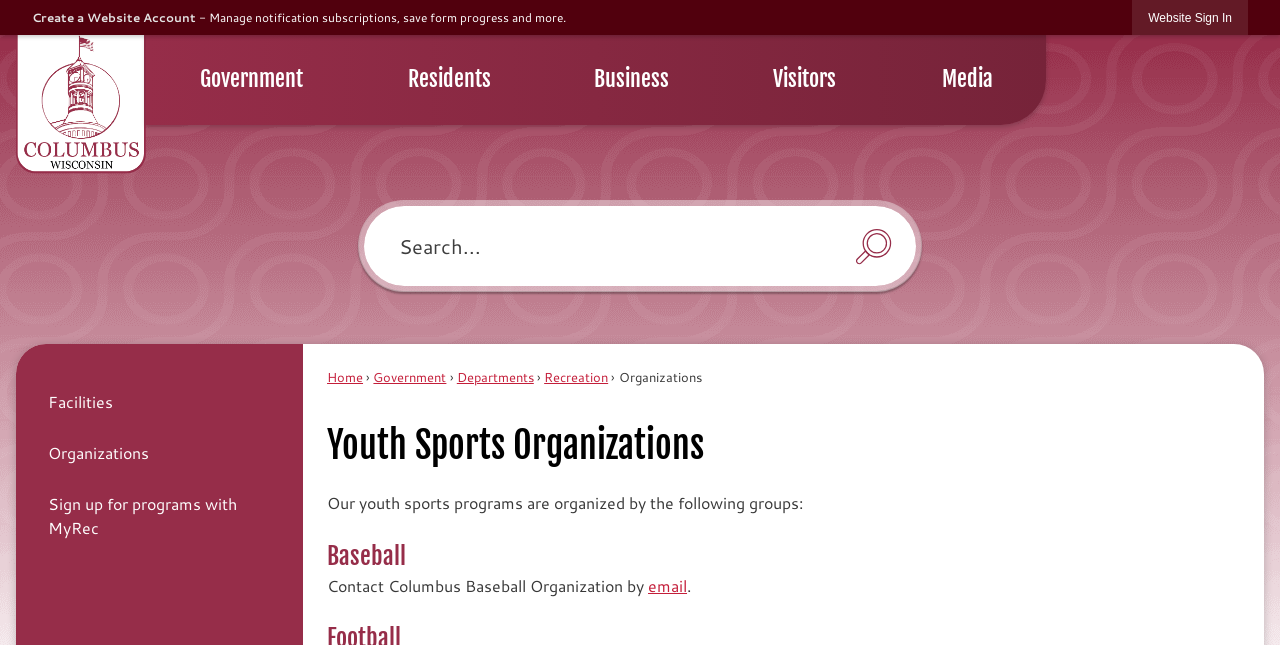Extract the bounding box for the UI element that matches this description: "parent_node: Search name="searchField" placeholder="Search..." title="Search..."".

[0.28, 0.31, 0.72, 0.453]